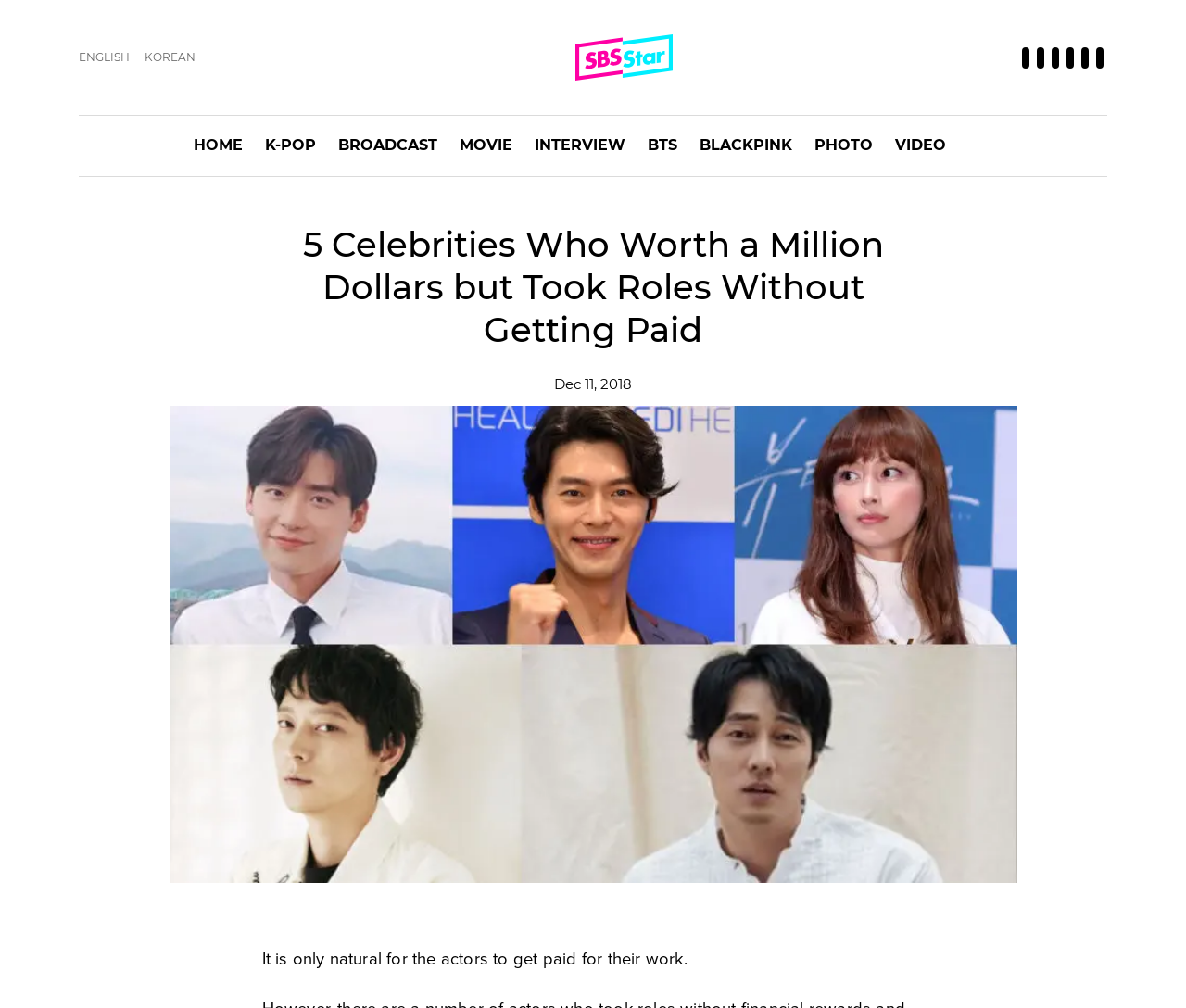Provide your answer to the question using just one word or phrase: How many social media links are available for SBS Star?

5